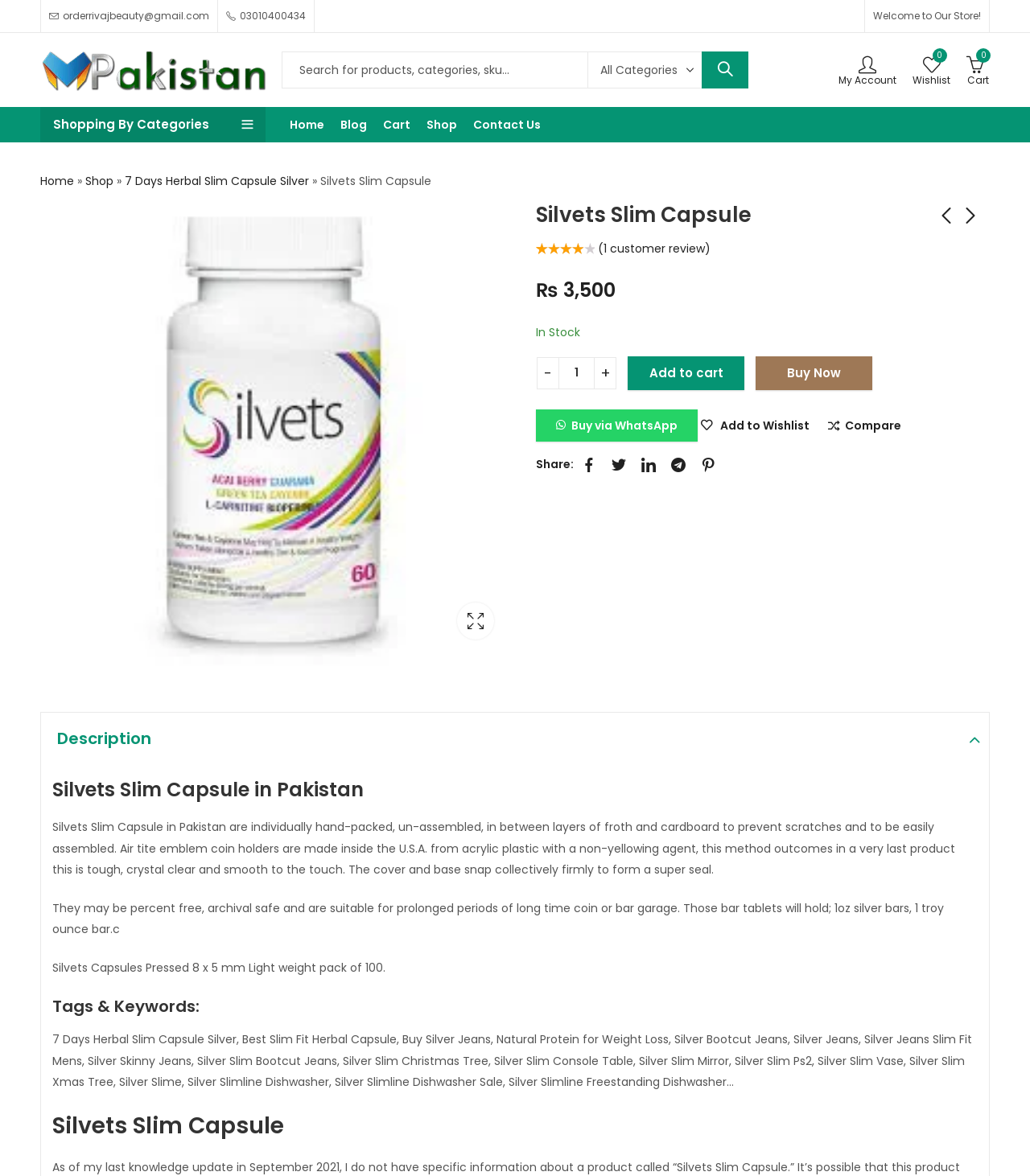What is the material used to make the Air Tite emblem coin holders?
Please analyze the image and answer the question with as much detail as possible.

I found the material used to make the Air Tite emblem coin holders by reading the product description, which states that the coin holders are made from acrylic plastic with a non-yellowing agent.